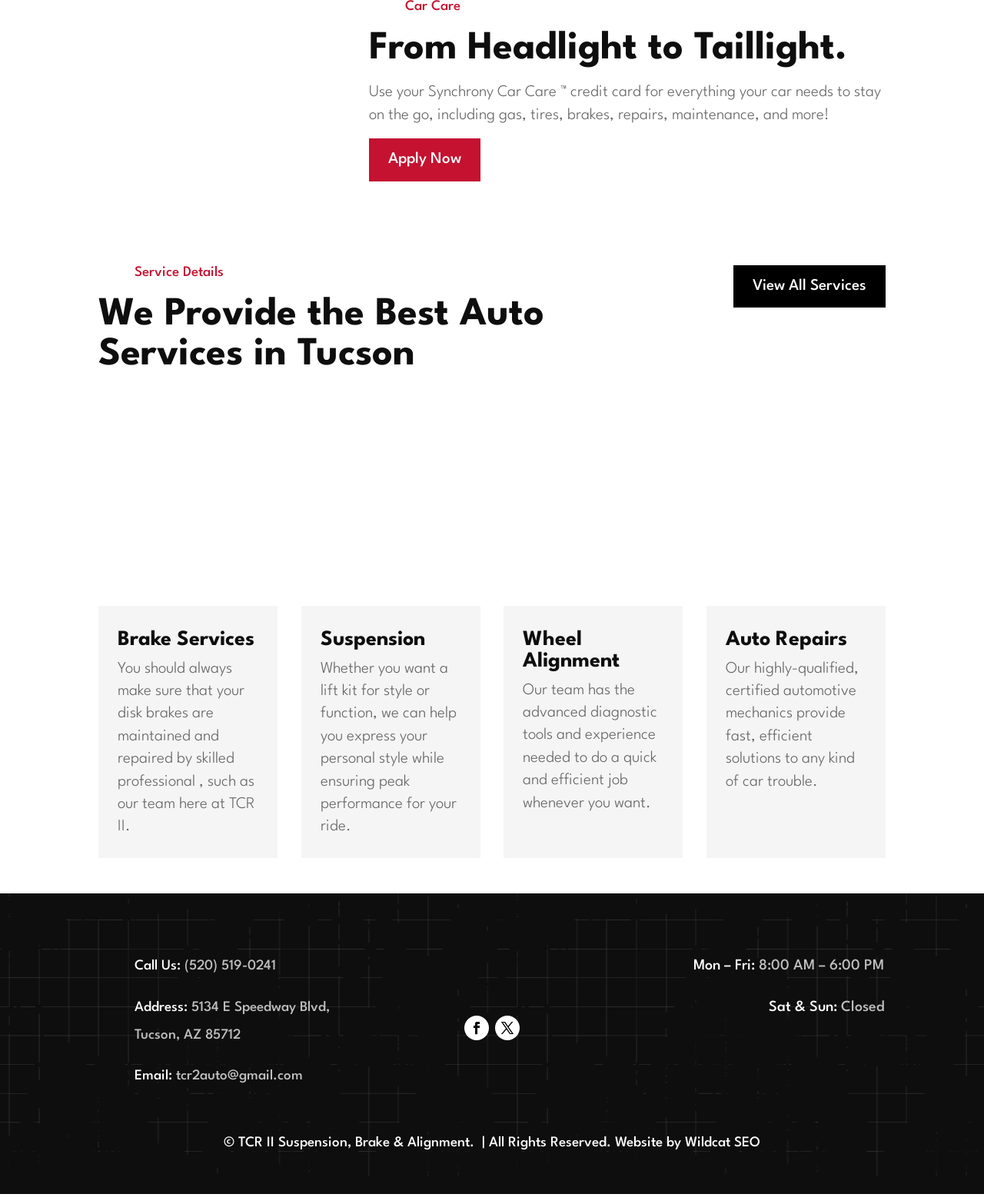What is the email address of the service center?
Please provide a single word or phrase in response based on the screenshot.

tcr2auto@gmail.com